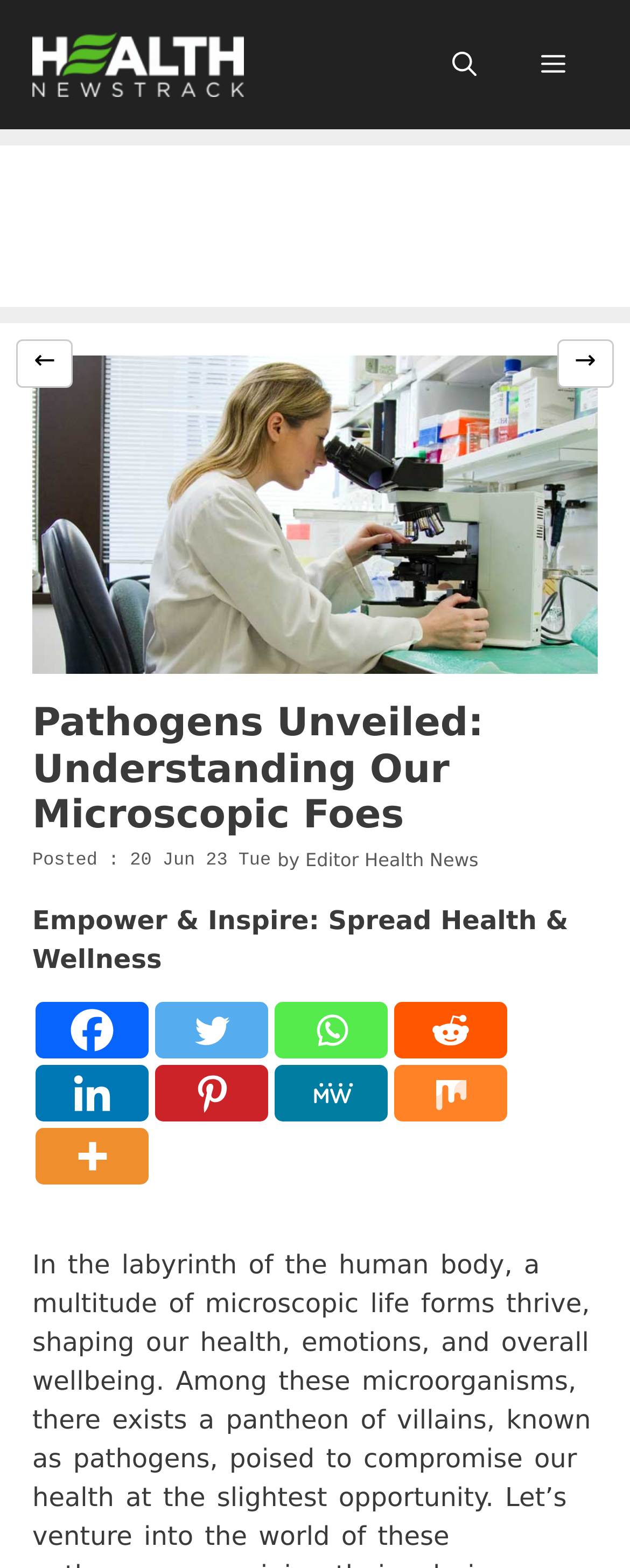How many social media links are there?
Based on the image, please offer an in-depth response to the question.

There are 8 social media links at the bottom of the webpage, including Facebook, Twitter, Whatsapp, Reddit, Linkedin, Pinterest, MeWe, and Mix.